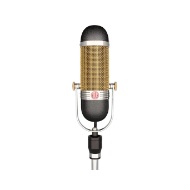What is the price of the AEA R84A microphone?
Analyze the image and provide a thorough answer to the question.

According to the caption, the AEA R84A microphone is priced at €1,690.00 EUR, making it a reliable option for sound engineers and musicians seeking top-tier audio fidelity.